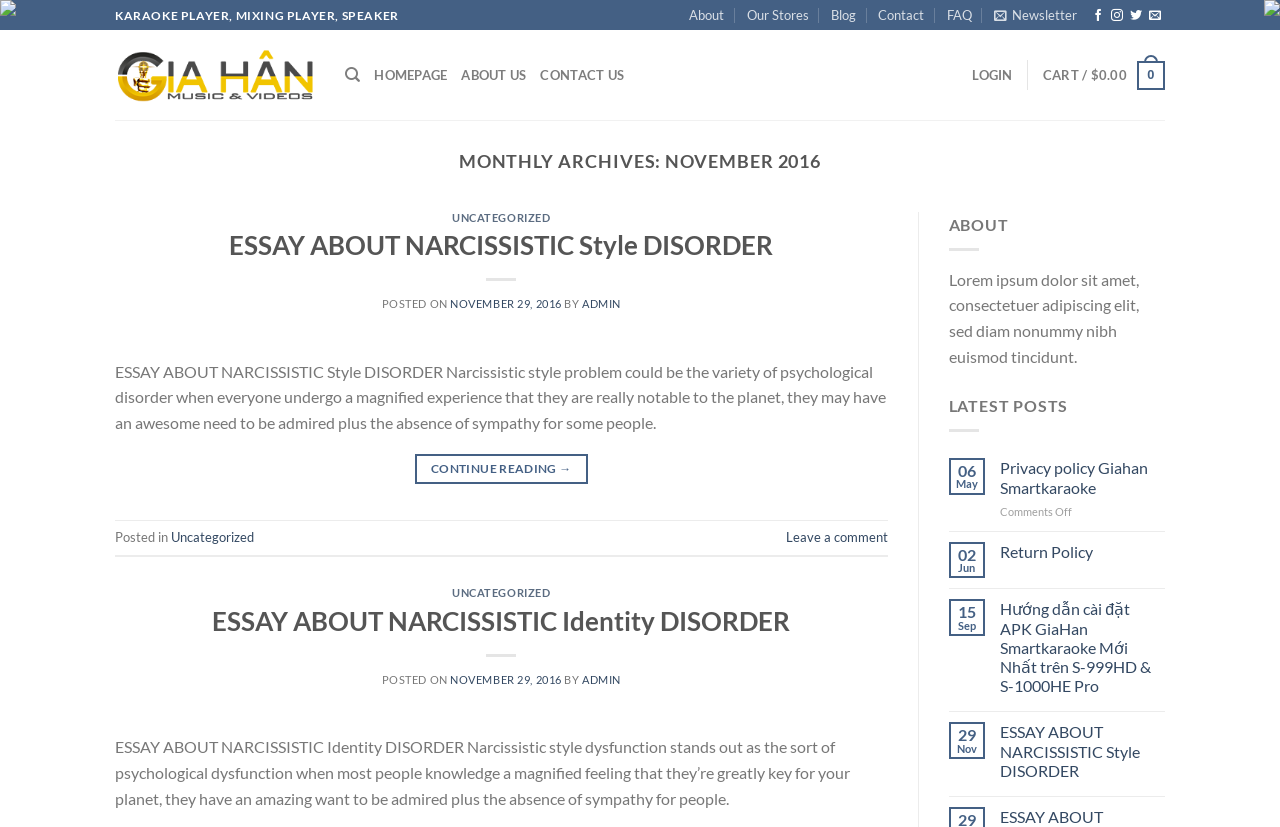Determine the bounding box coordinates of the section I need to click to execute the following instruction: "Click the link to learn about establishing provenance". Provide the coordinates as four float numbers between 0 and 1, i.e., [left, top, right, bottom].

None